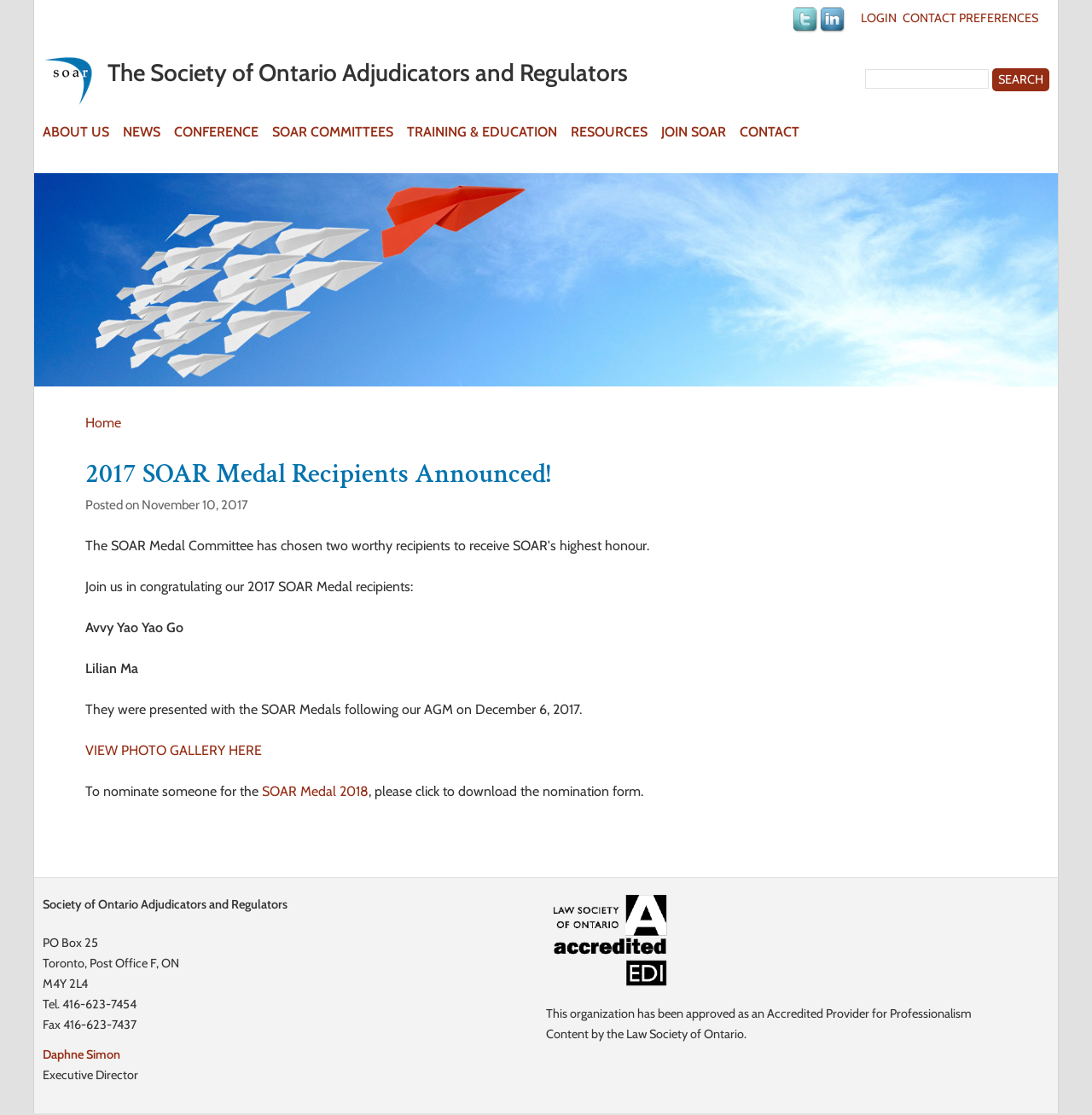Respond to the question below with a single word or phrase:
What is the name of the organization?

The Society of Ontario Adjudicators and Regulators